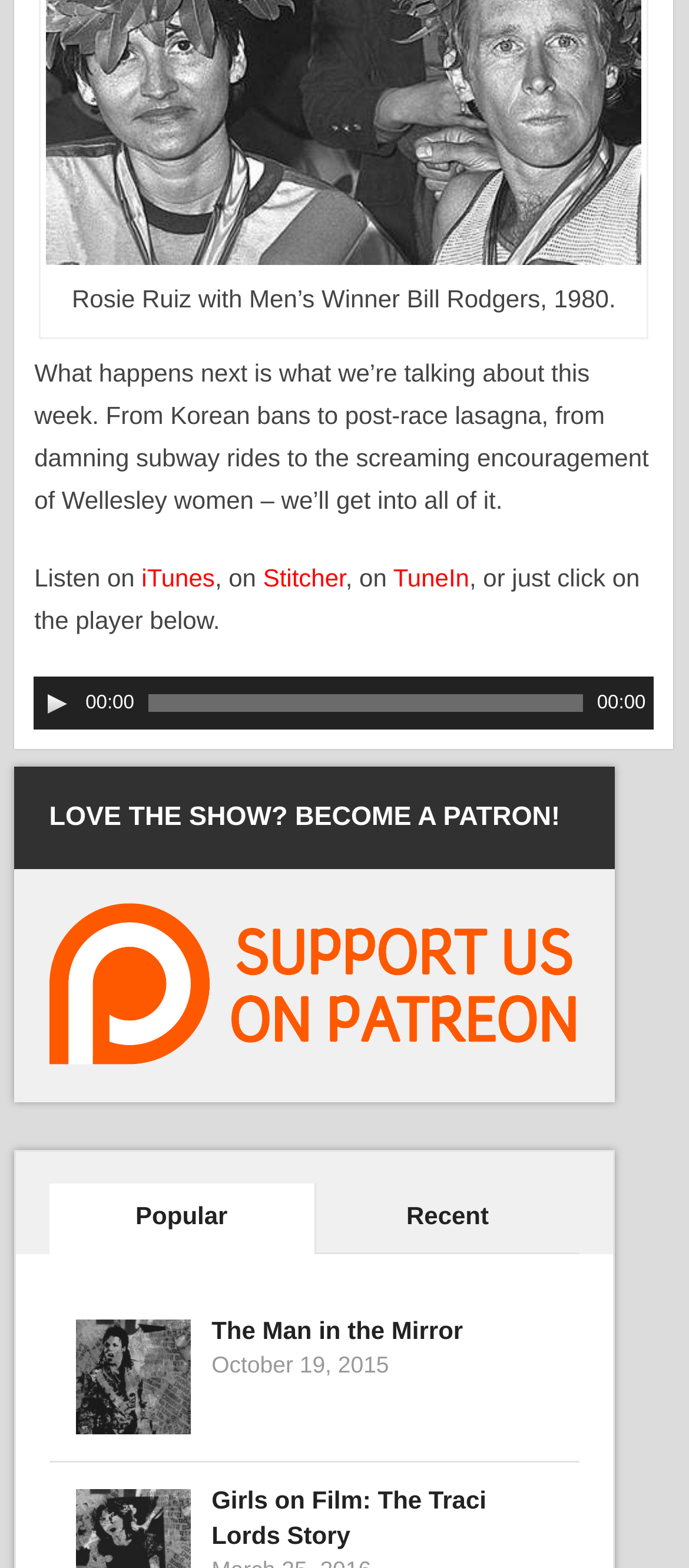Look at the image and give a detailed response to the following question: What is the title of the podcast episode below the audio player?

The link below the Audio Player is labeled 'The Man in the Mirror', which appears to be the title of a podcast episode.